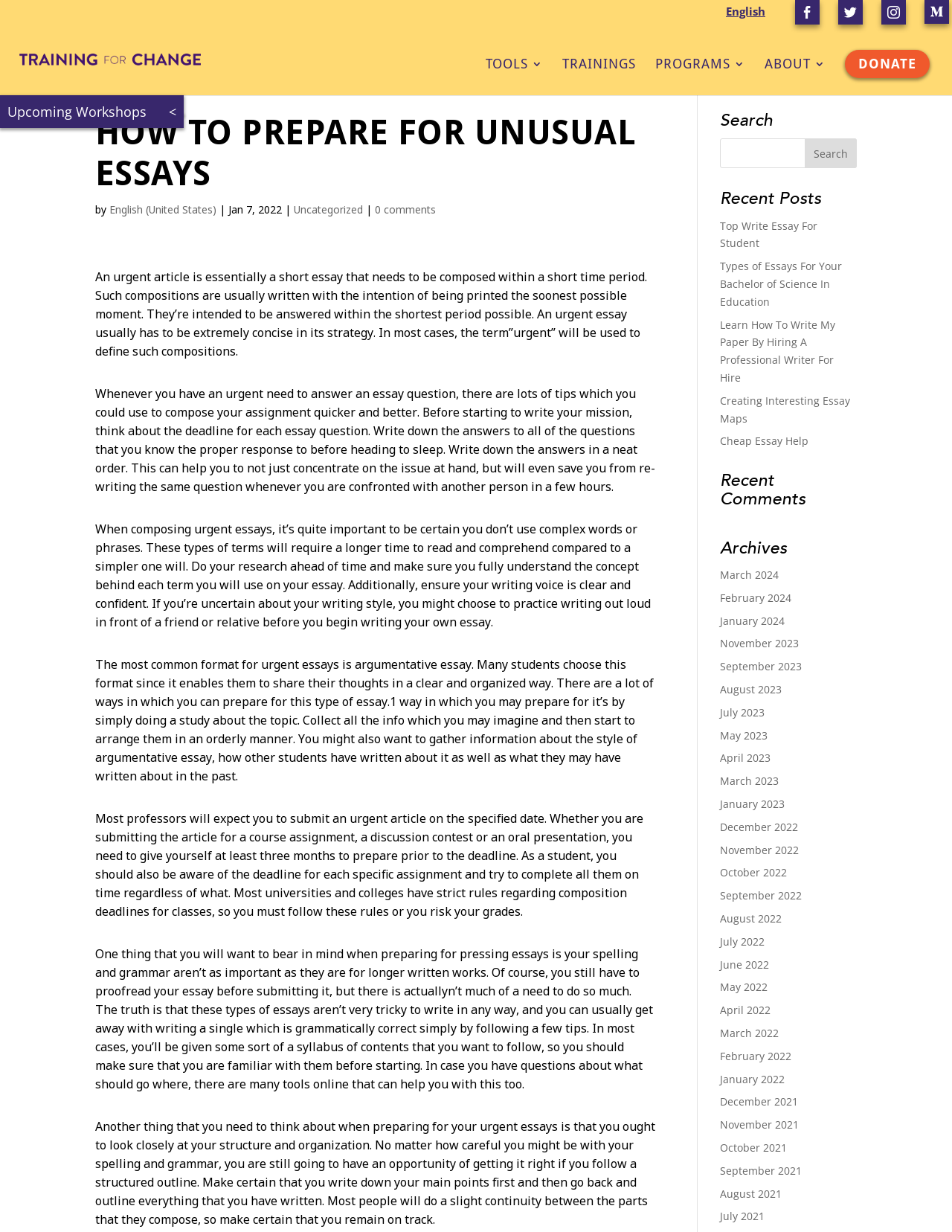What is the language of the article?
Provide a fully detailed and comprehensive answer to the question.

The language of the article can be found in the link element with the text 'English (United States)' which is located below the title of the article.